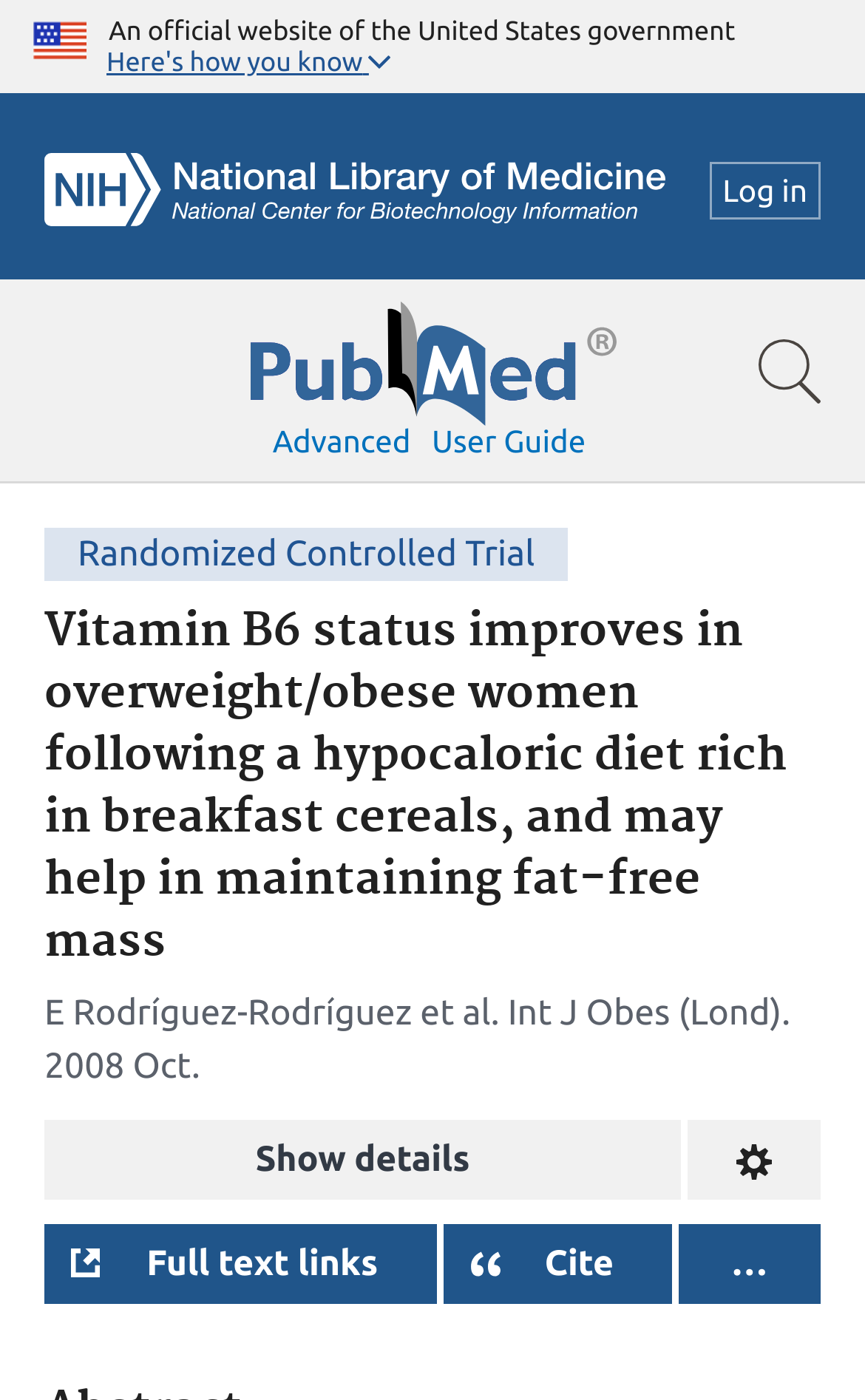Extract the heading text from the webpage.

Vitamin B6 status improves in overweight/obese women following a hypocaloric diet rich in breakfast cereals, and may help in maintaining fat-free mass